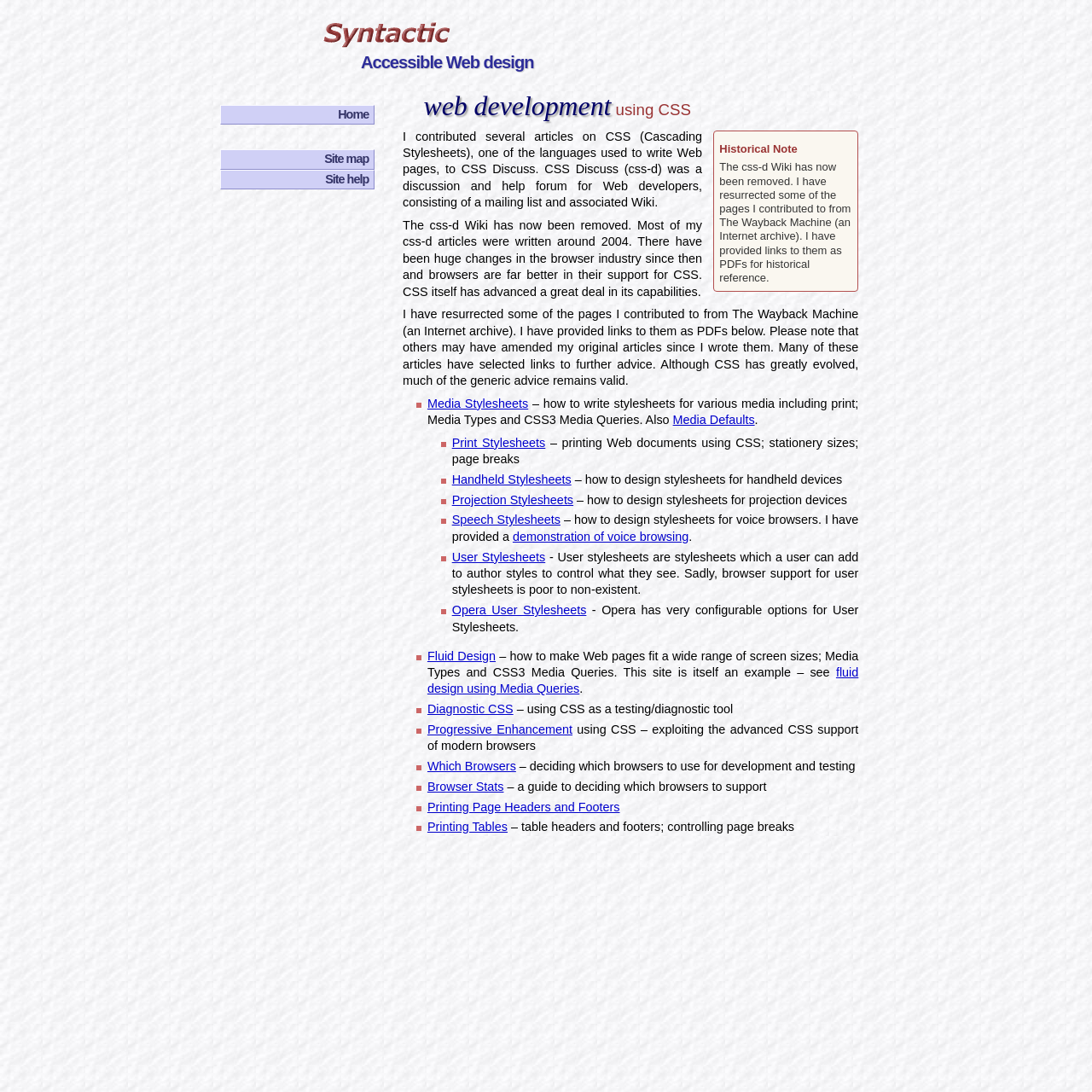What is the purpose of the 'Diagnostic CSS' link?
From the details in the image, answer the question comprehensively.

Based on the link text and surrounding context, I can see that the 'Diagnostic CSS' link is related to using CSS as a testing or diagnostic tool. This suggests that the link provides resources or guides on how to use CSS to test or diagnose issues with web pages.